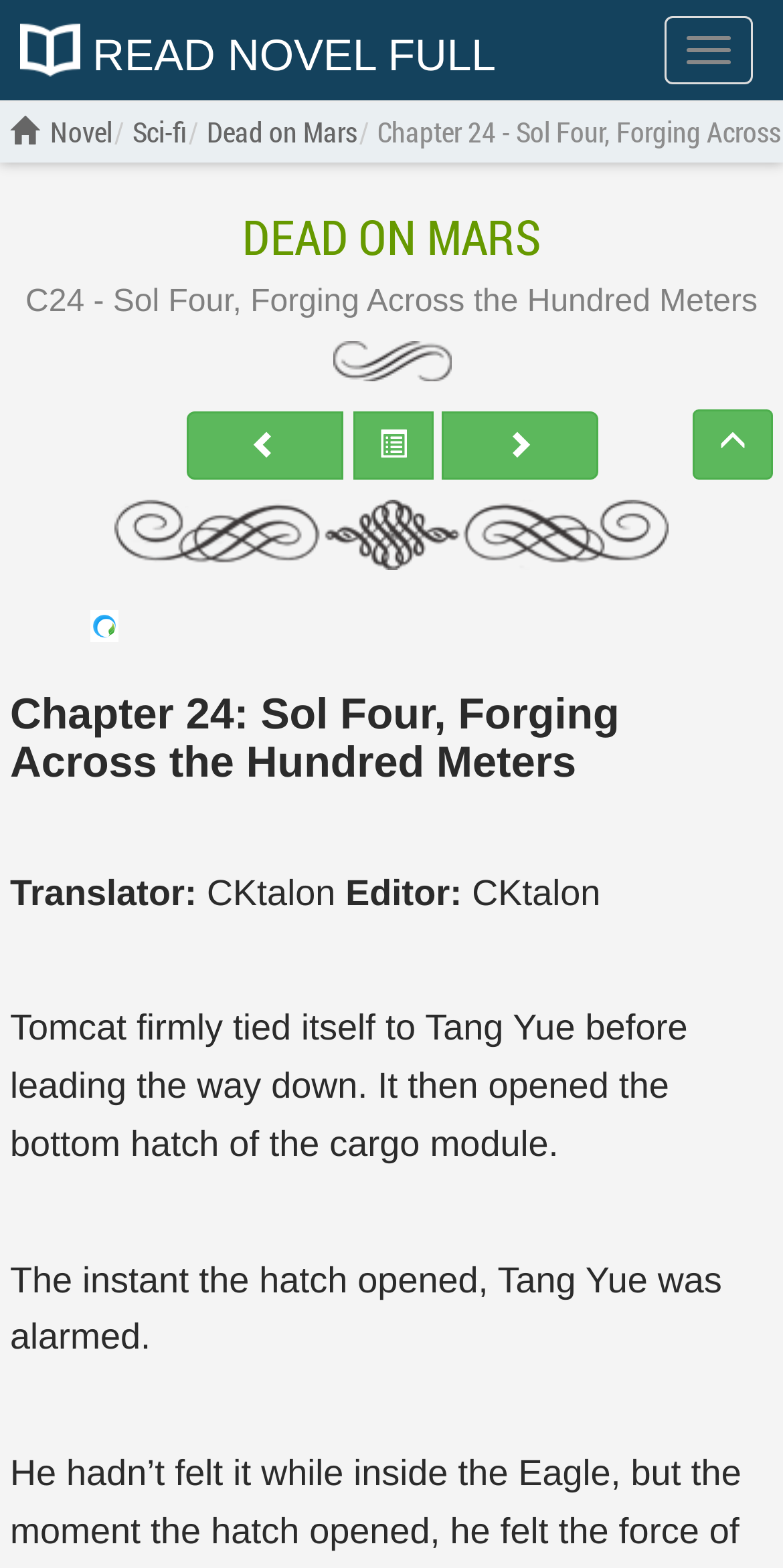Locate the bounding box coordinates of the element you need to click to accomplish the task described by this instruction: "Click the 'C24 - Sol Four, Forging Across the Hundred Meters' link".

[0.033, 0.182, 0.967, 0.205]